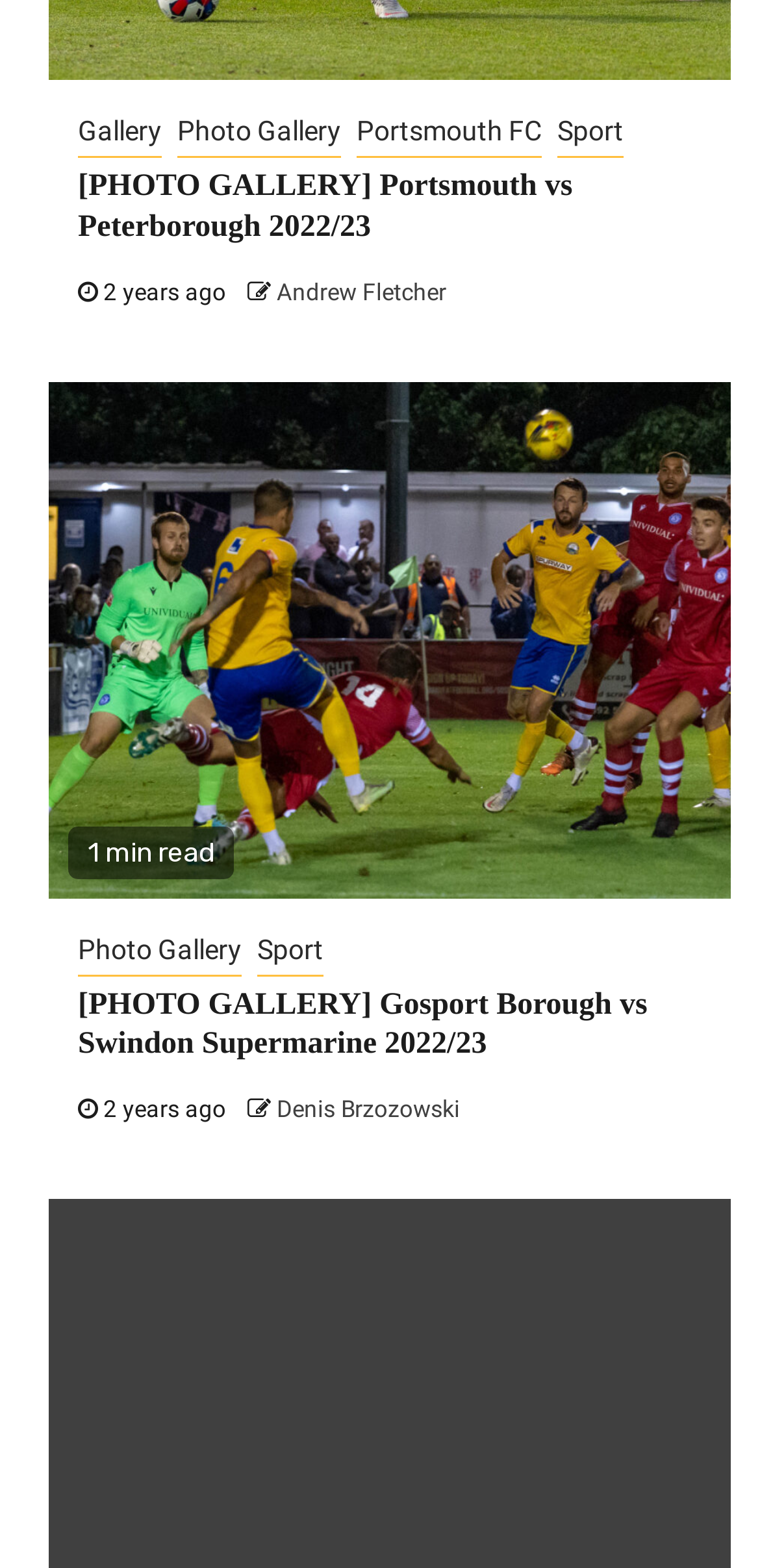Could you provide the bounding box coordinates for the portion of the screen to click to complete this instruction: "Explore Photo Gallery"?

[0.103, 0.592, 0.318, 0.622]